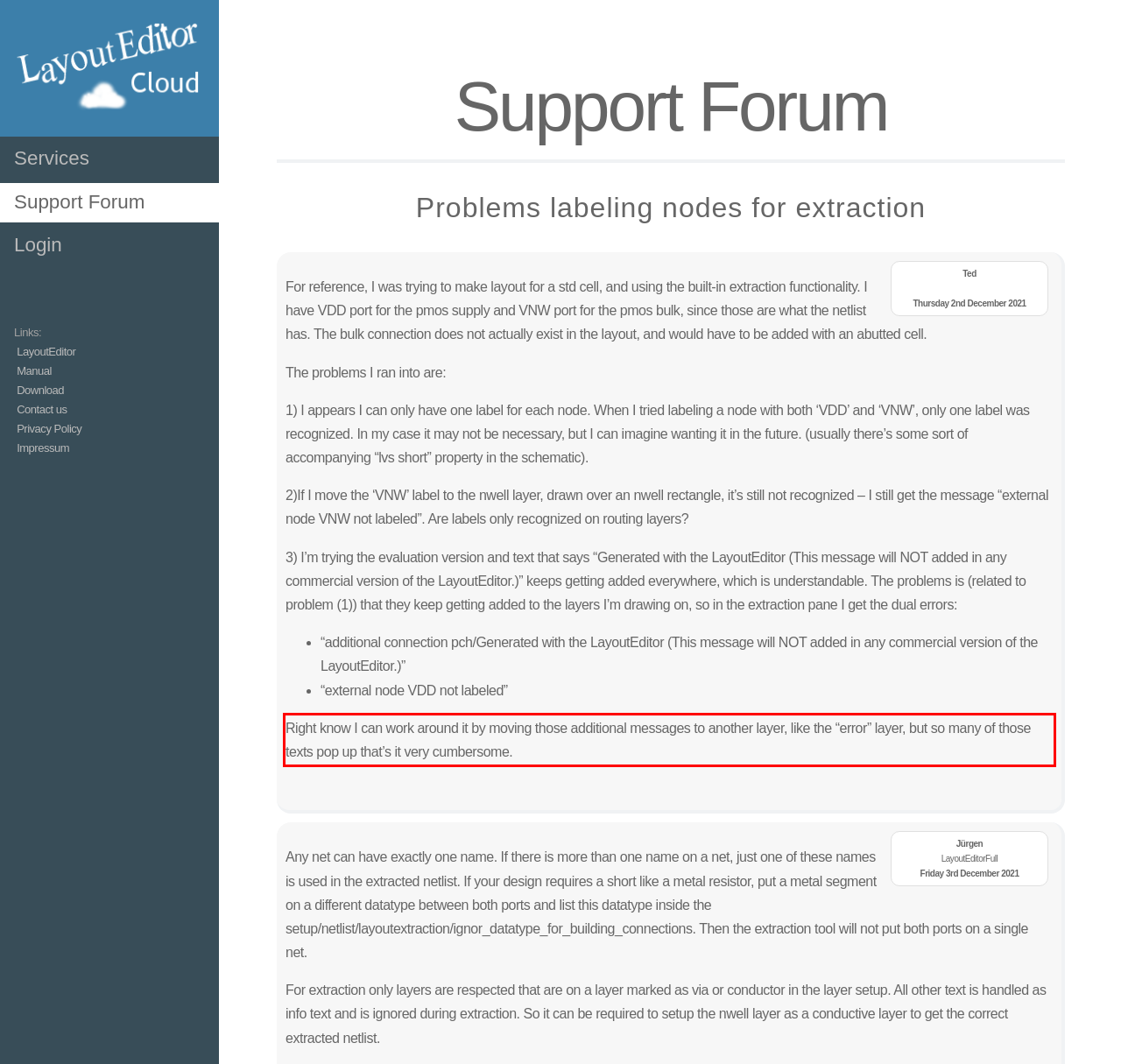Please take the screenshot of the webpage, find the red bounding box, and generate the text content that is within this red bounding box.

Right know I can work around it by moving those additional messages to another layer, like the “error” layer, but so many of those texts pop up that’s it very cumbersome.